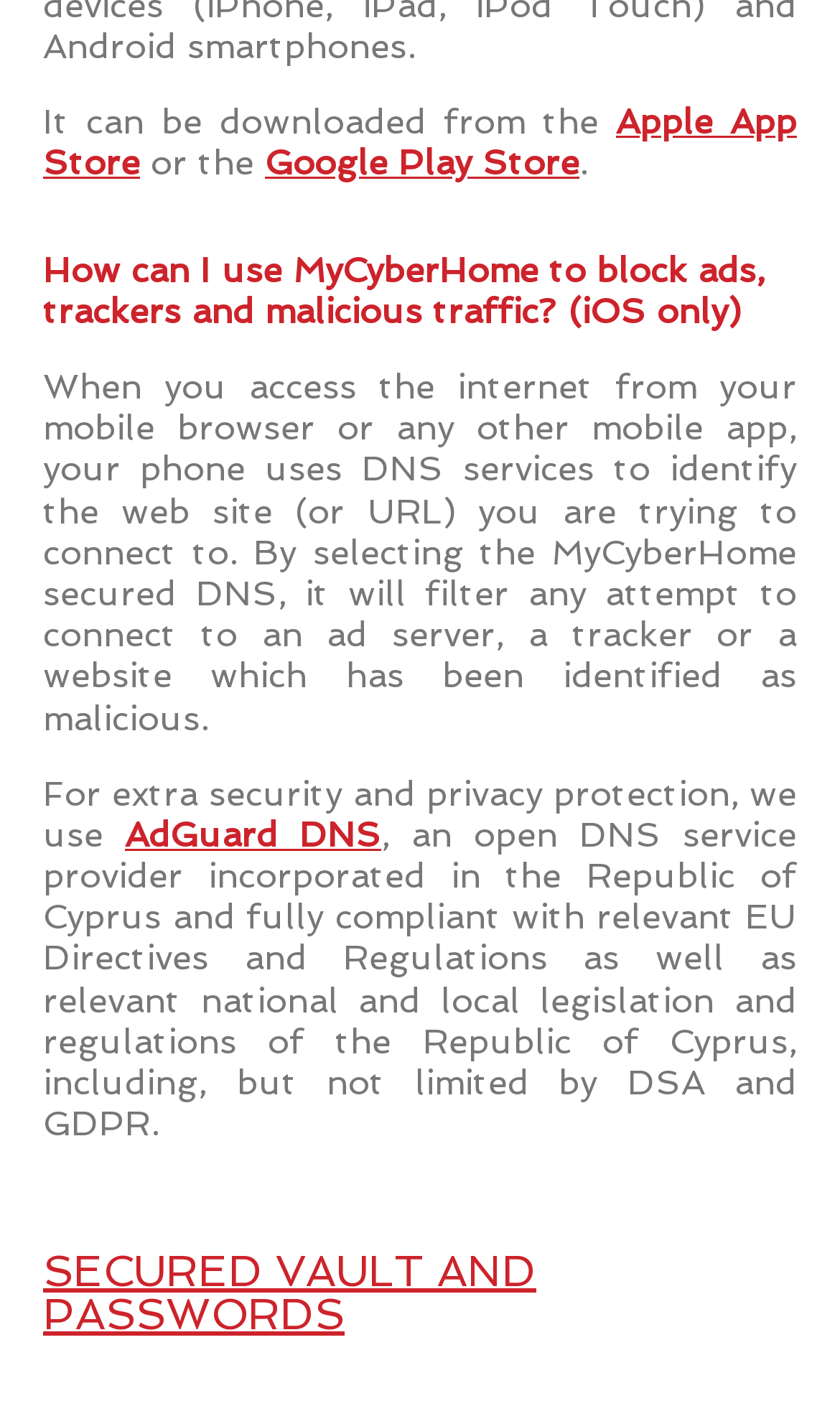How many links are there at the bottom of the page?
Please provide a comprehensive answer based on the visual information in the image.

I counted the number of links at the bottom of the page by looking at the link elements with the text 'Cybersecurity News', 'Help & FAQ', 'Best Practices', 'Privacy Policy', and 'Try Connect Messaging'.